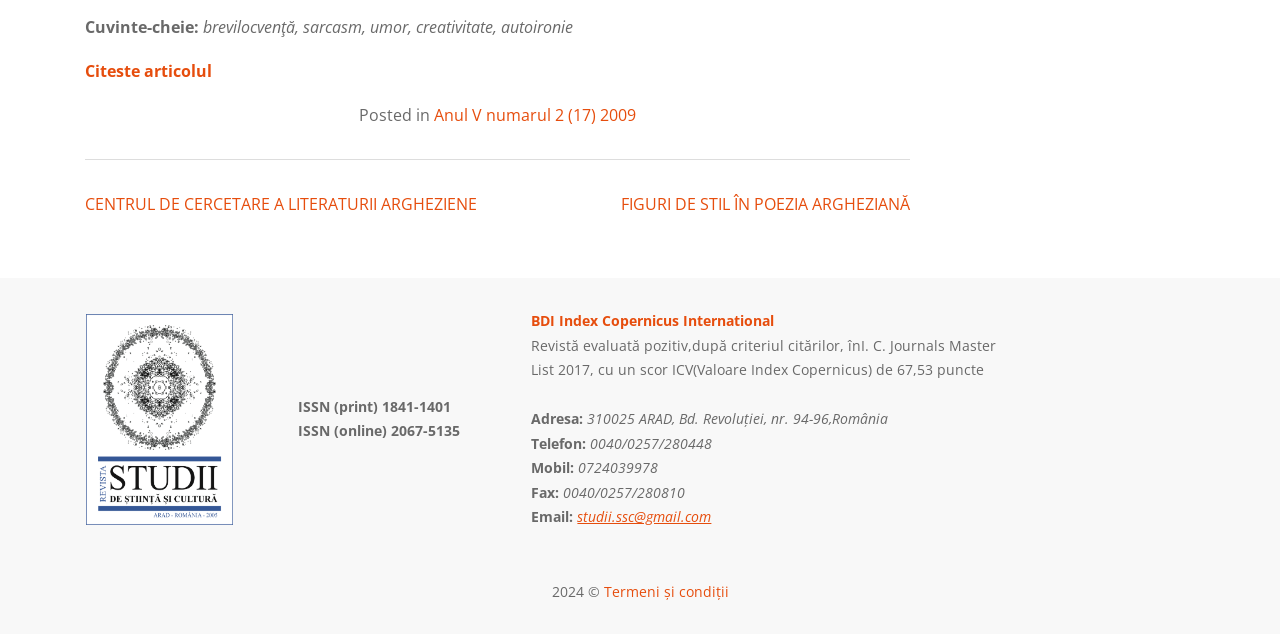Identify the bounding box for the UI element specified in this description: "BDI Index Copernicus International". The coordinates must be four float numbers between 0 and 1, formatted as [left, top, right, bottom].

[0.415, 0.486, 0.605, 0.516]